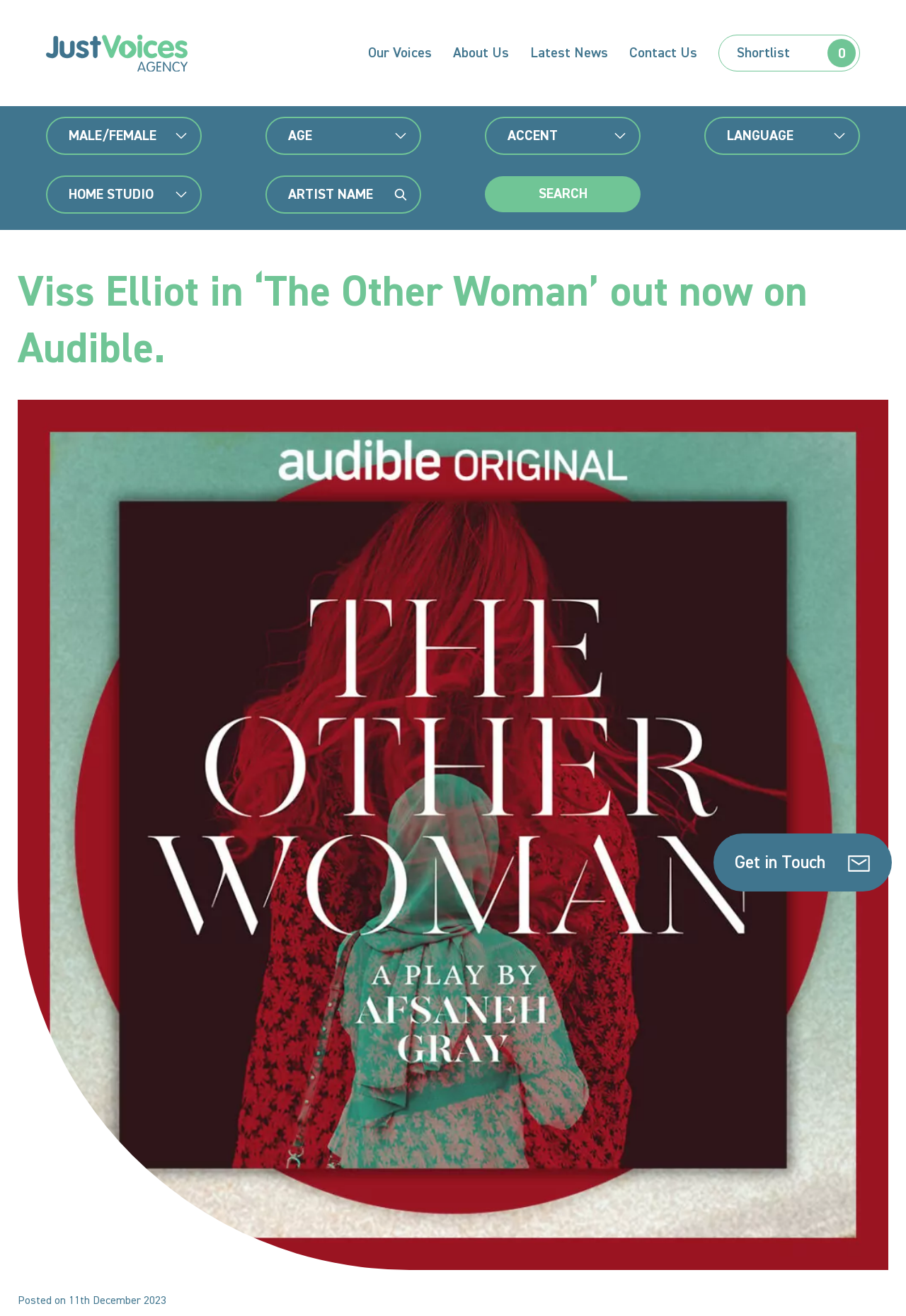Locate the bounding box coordinates of the area you need to click to fulfill this instruction: 'Click the 'SEARCH' button'. The coordinates must be in the form of four float numbers ranging from 0 to 1: [left, top, right, bottom].

[0.535, 0.134, 0.707, 0.161]